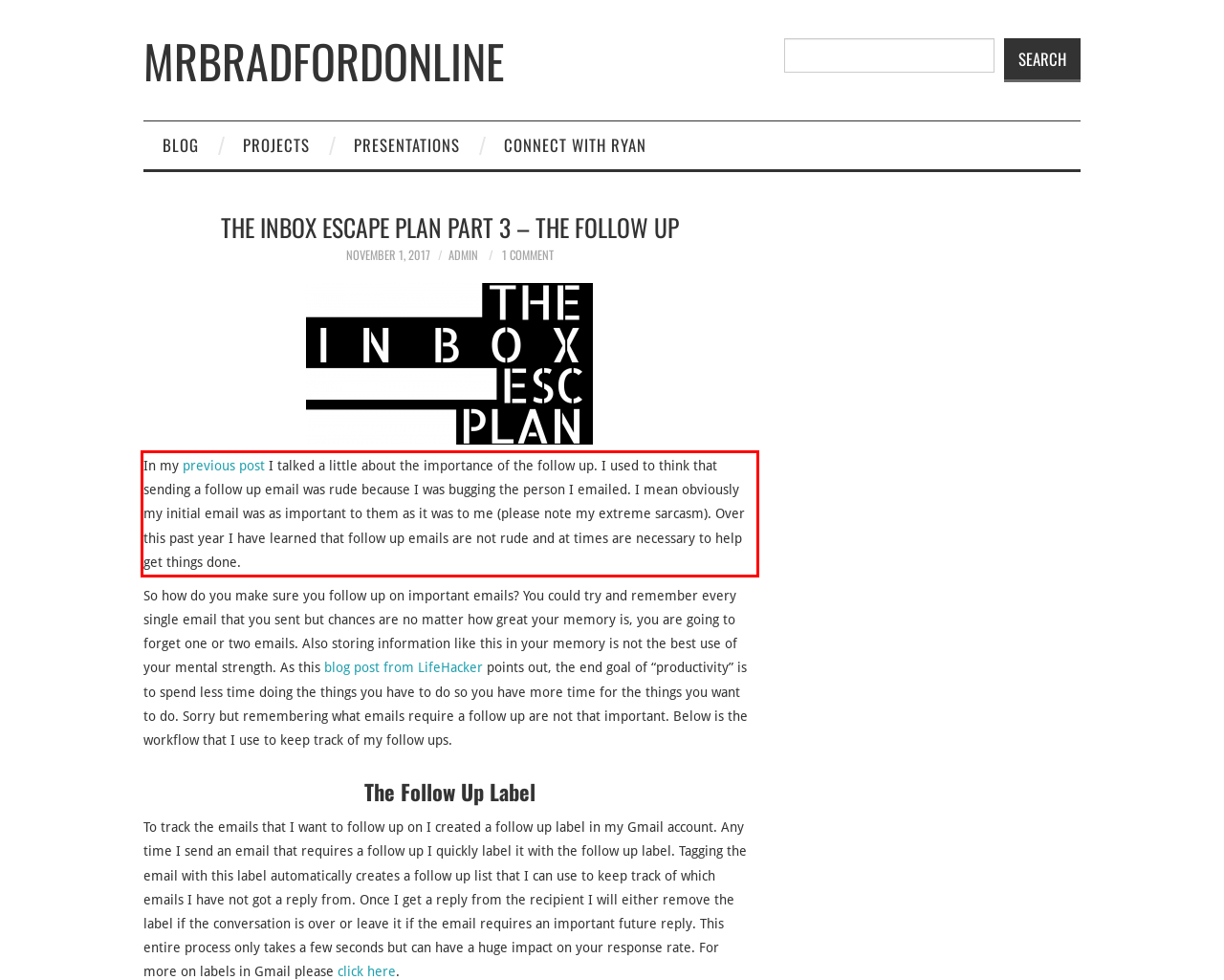Please extract the text content within the red bounding box on the webpage screenshot using OCR.

In my previous post I talked a little about the importance of the follow up. I used to think that sending a follow up email was rude because I was bugging the person I emailed. I mean obviously my initial email was as important to them as it was to me (please note my extreme sarcasm). Over this past year I have learned that follow up emails are not rude and at times are necessary to help get things done.